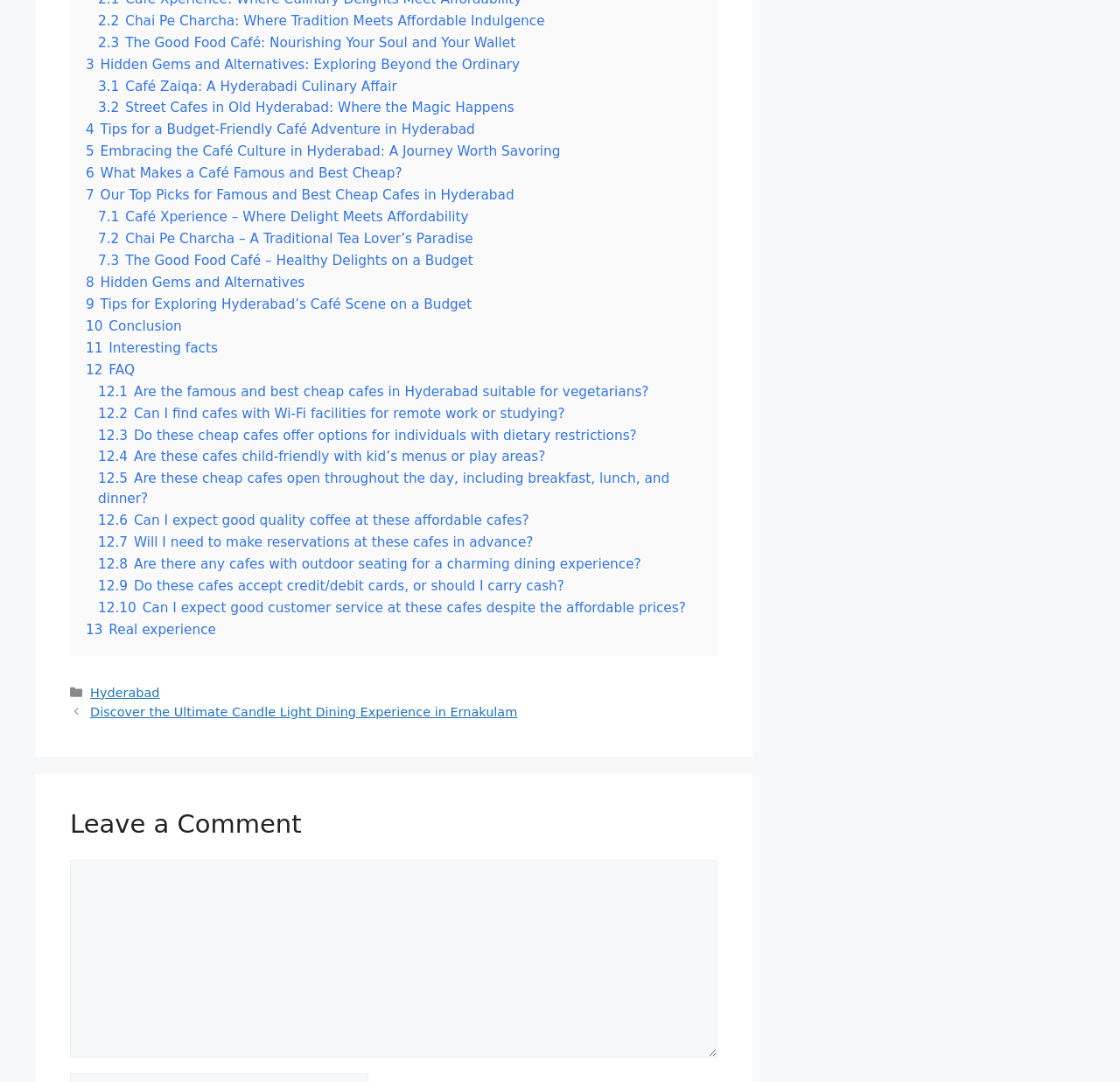Please answer the following question using a single word or phrase: 
What is the purpose of the 'Leave a Comment' section?

To allow user feedback